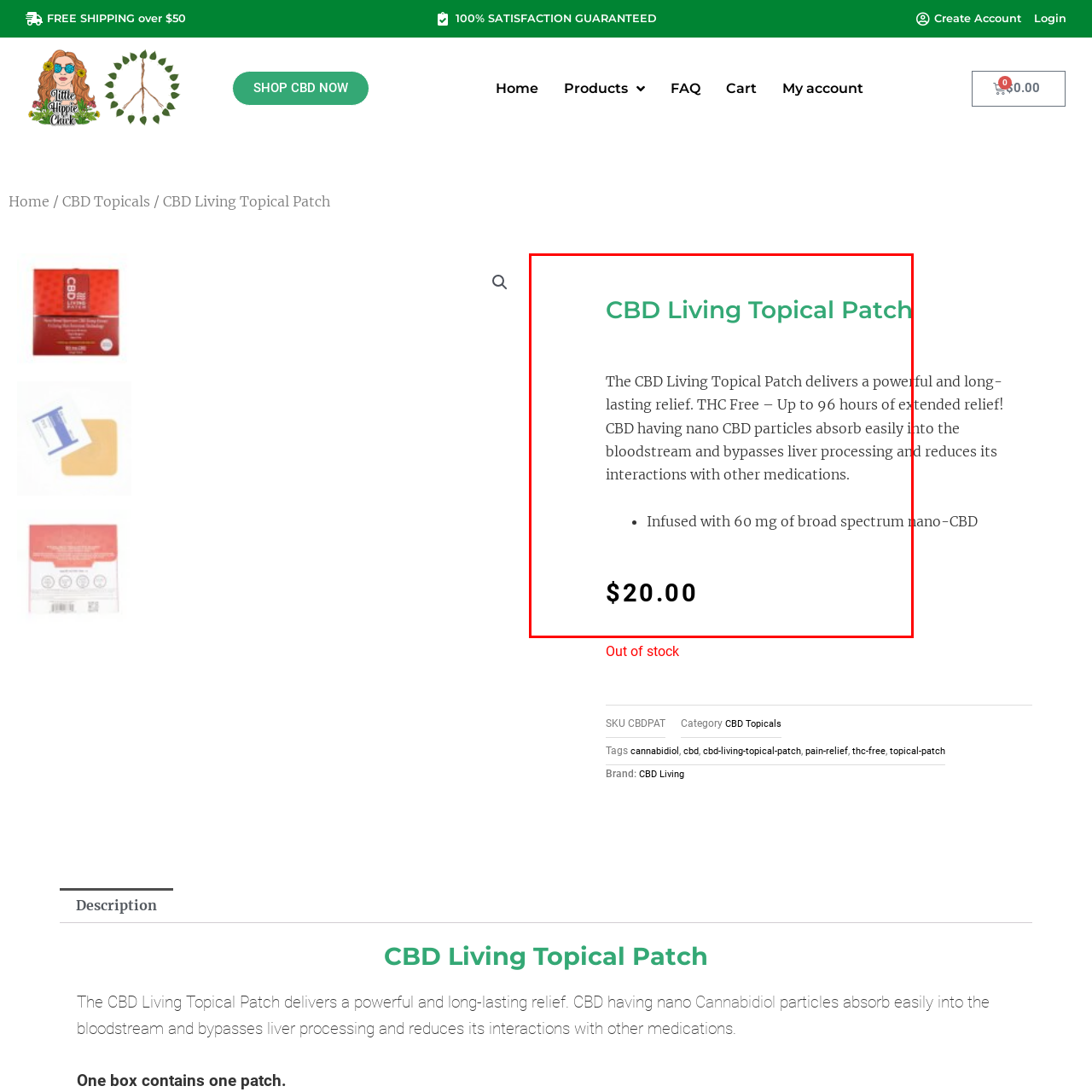Analyze the content inside the red-marked area, How much nano-CBD is infused in the patch? Answer using only one word or a concise phrase.

60 mg